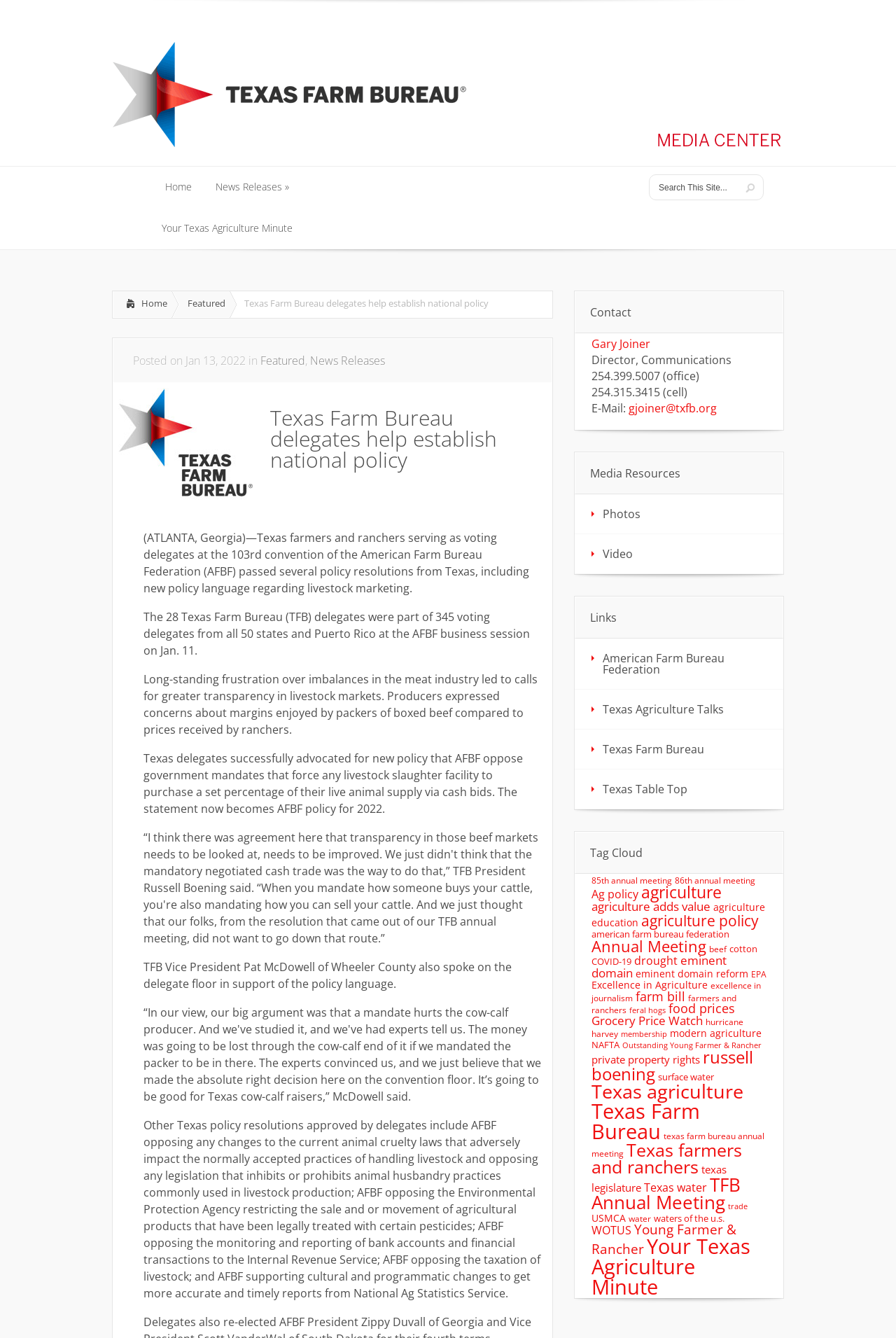Describe all significant elements and features of the webpage.

The webpage is about the Texas Farm Bureau Media Center, with a focus on news and policy related to agriculture. At the top, there is a search bar with a "Submit" button next to it. Below that, there are links to "Home", "News Releases", "Your Texas Agriculture Minute", and other sections.

The main content of the page is an article titled "Texas Farm Bureau delegates help establish national policy". The article is accompanied by an image and has several paragraphs of text. The text describes the policy resolutions passed by the Texas Farm Bureau delegates at the American Farm Bureau Federation convention, including new policy language regarding livestock marketing and opposition to government mandates.

To the right of the article, there are several sections, including "Contact" with information about Gary Joiner, Director of Communications, and "Media Resources" with links to photos, videos, and other resources. There are also links to "American Farm Bureau Federation", "Texas Agriculture Talks", and other related organizations.

Further down the page, there is a "Tag Cloud" section with numerous links to topics such as agriculture, farm policy, and trade. These links are organized in a cloud-like format, with more prominent topics displayed in larger font.

Overall, the webpage appears to be a news and information hub for the Texas Farm Bureau, with a focus on policy, news, and resources related to agriculture.